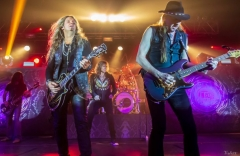Answer in one word or a short phrase: 
What is the atmosphere of the concert?

Dramatic